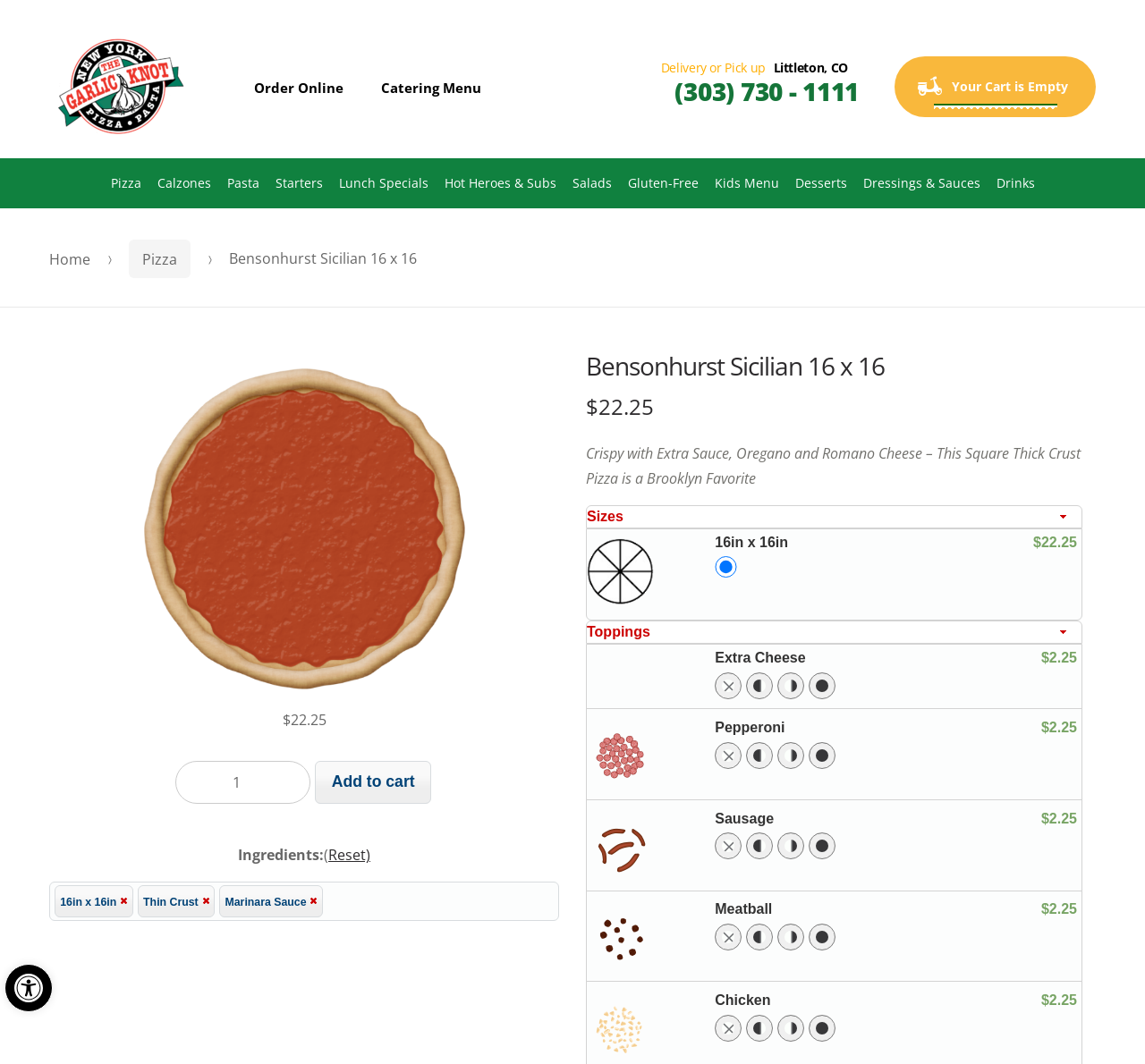Specify the bounding box coordinates of the element's area that should be clicked to execute the given instruction: "Click the 'Next' button". The coordinates should be four float numbers between 0 and 1, i.e., [left, top, right, bottom].

None